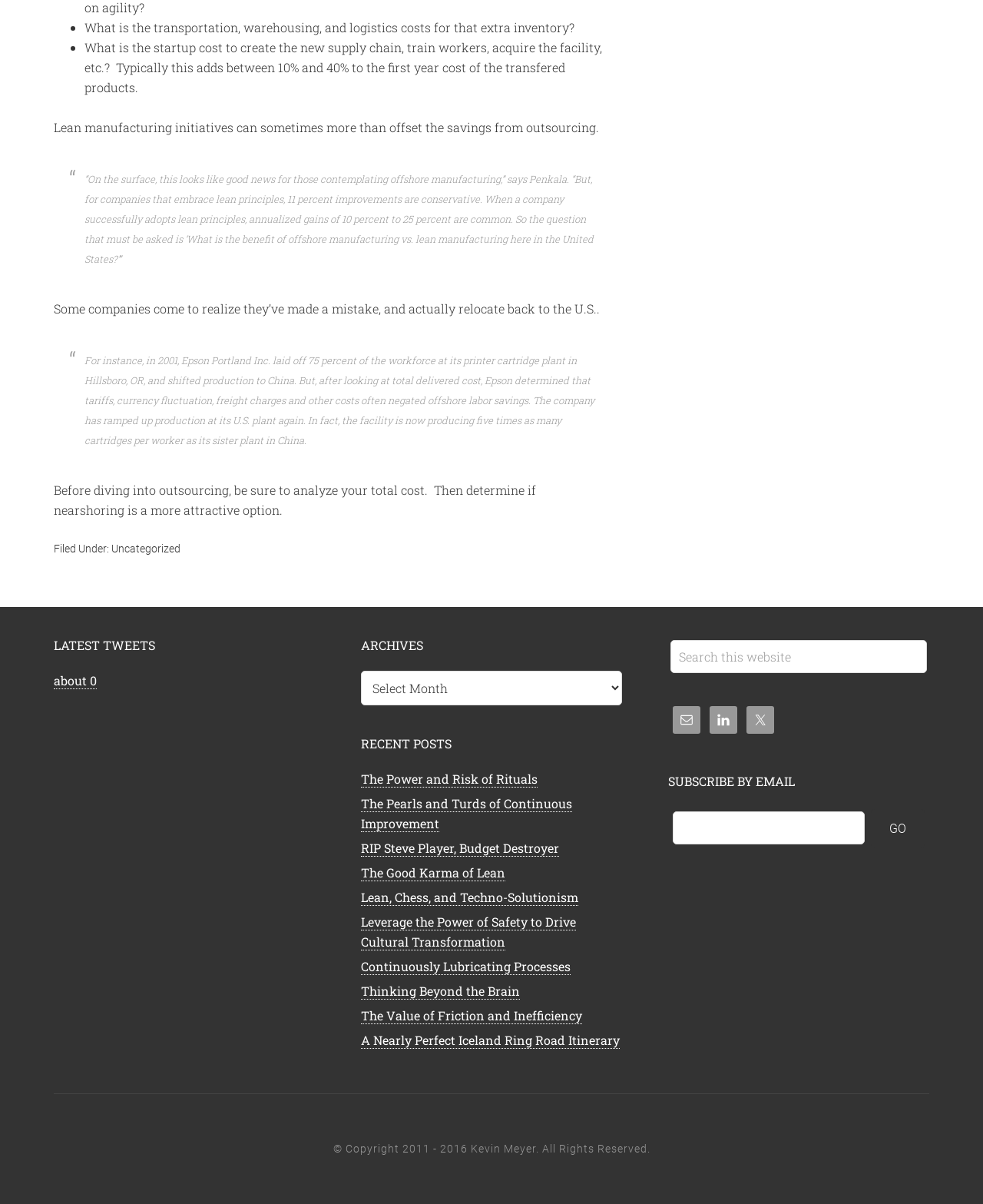Determine the bounding box coordinates of the region that needs to be clicked to achieve the task: "View Swimming Lessons".

None